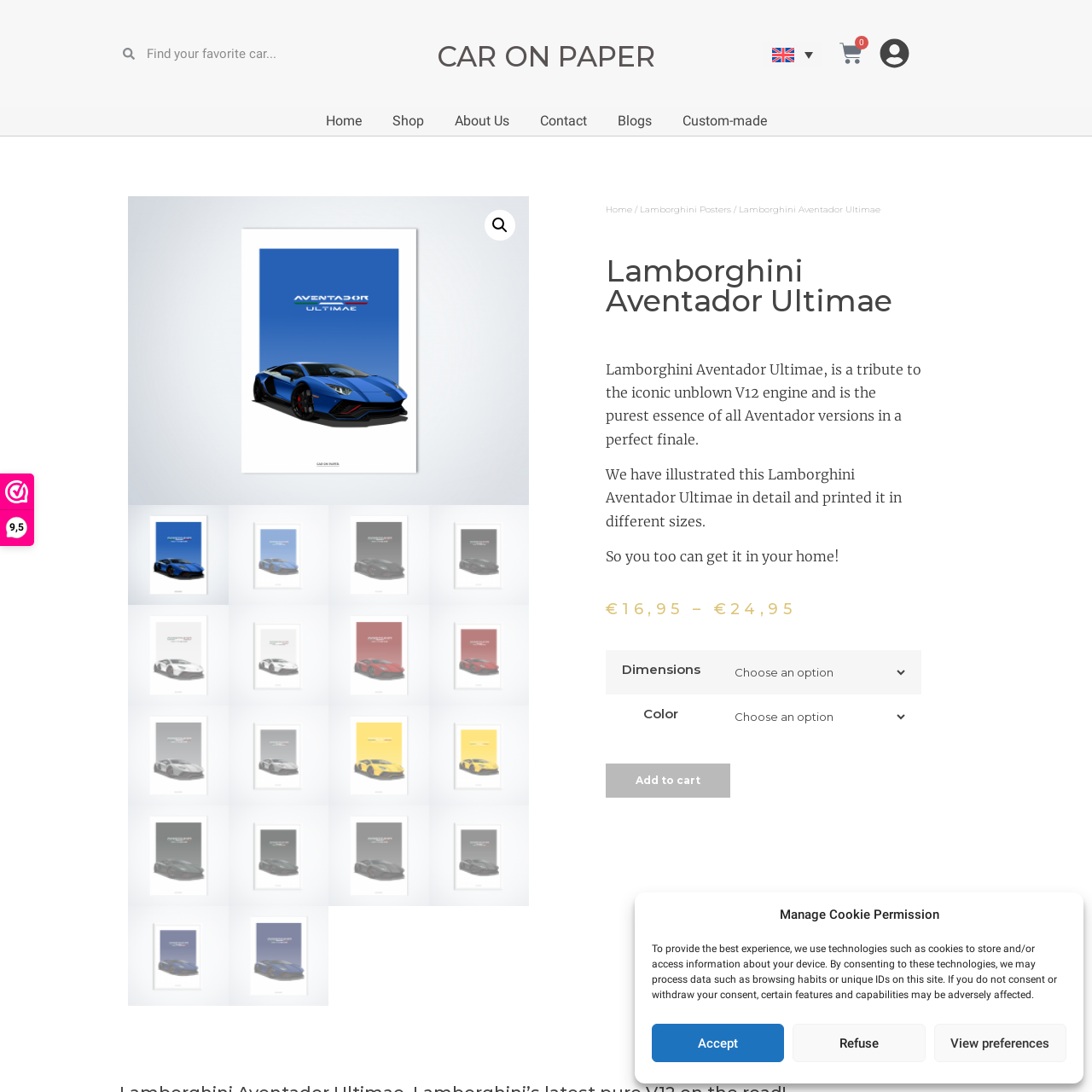Inspect the image outlined by the red box and answer the question using a single word or phrase:
What is the significance of the poster?

Tribute to the Aventador series